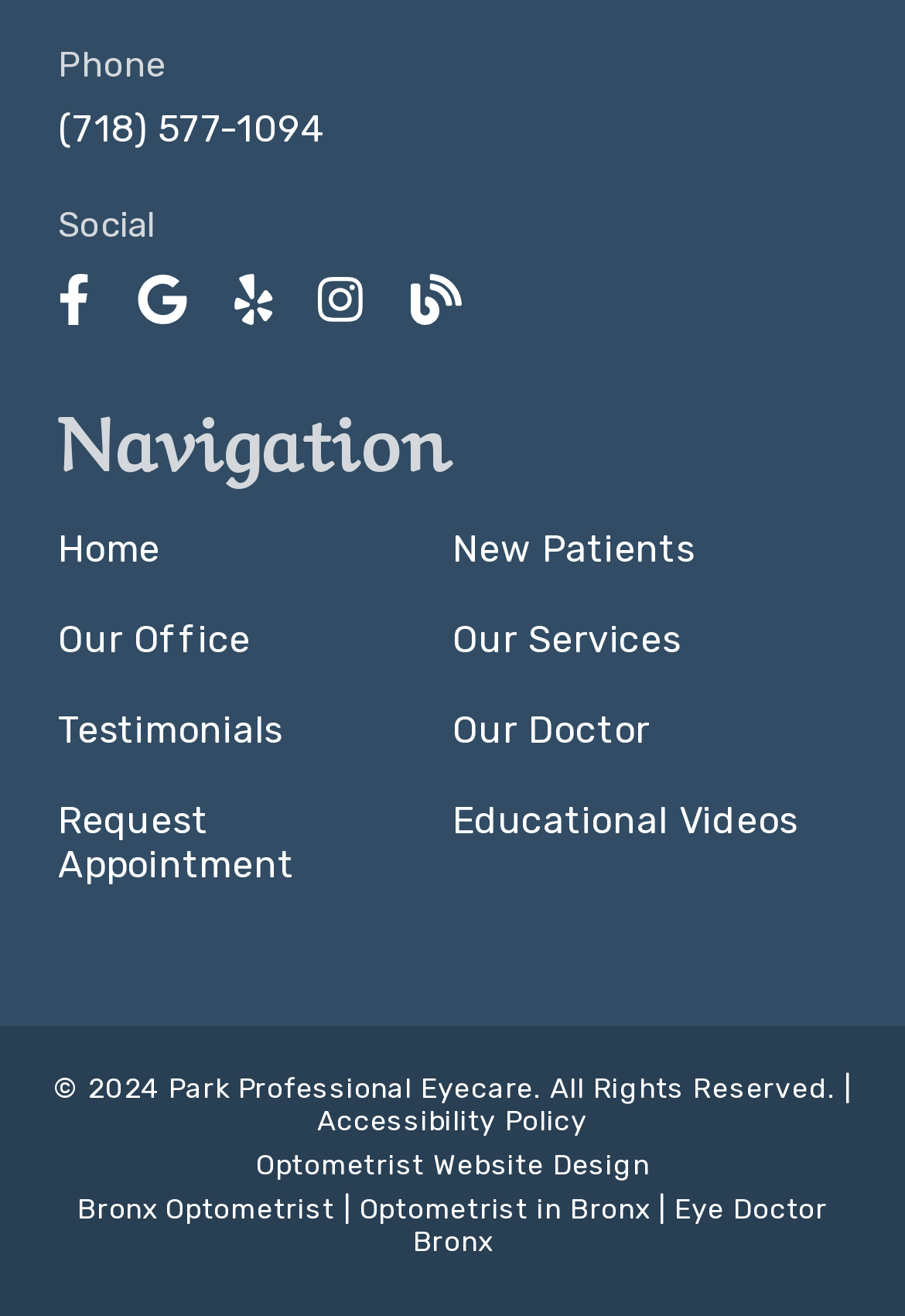Locate the bounding box coordinates of the clickable area needed to fulfill the instruction: "Learn about our services".

[0.5, 0.469, 0.936, 0.503]